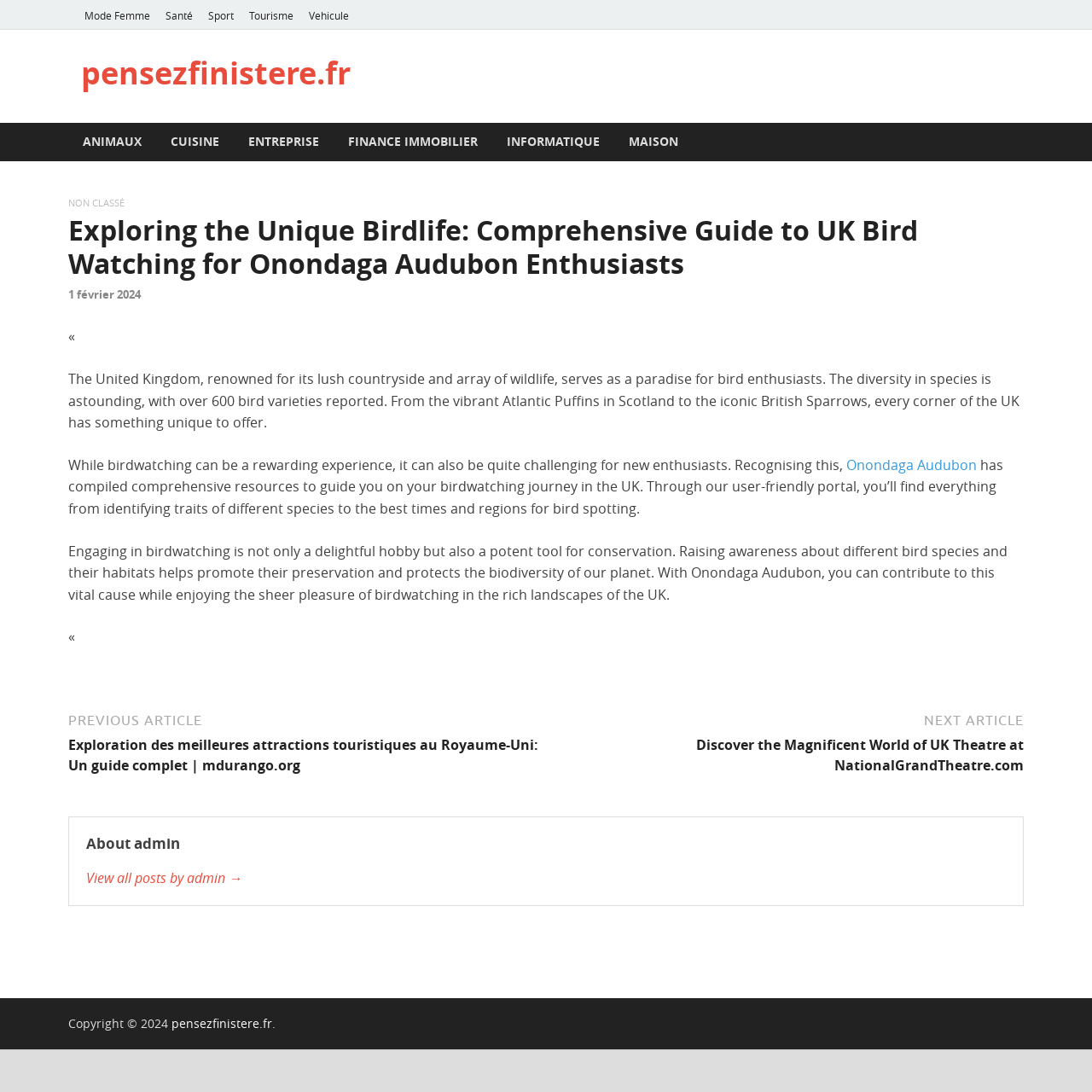Please find the bounding box coordinates of the element that must be clicked to perform the given instruction: "Read the article about UK bird watching". The coordinates should be four float numbers from 0 to 1, i.e., [left, top, right, bottom].

[0.062, 0.179, 0.938, 0.612]